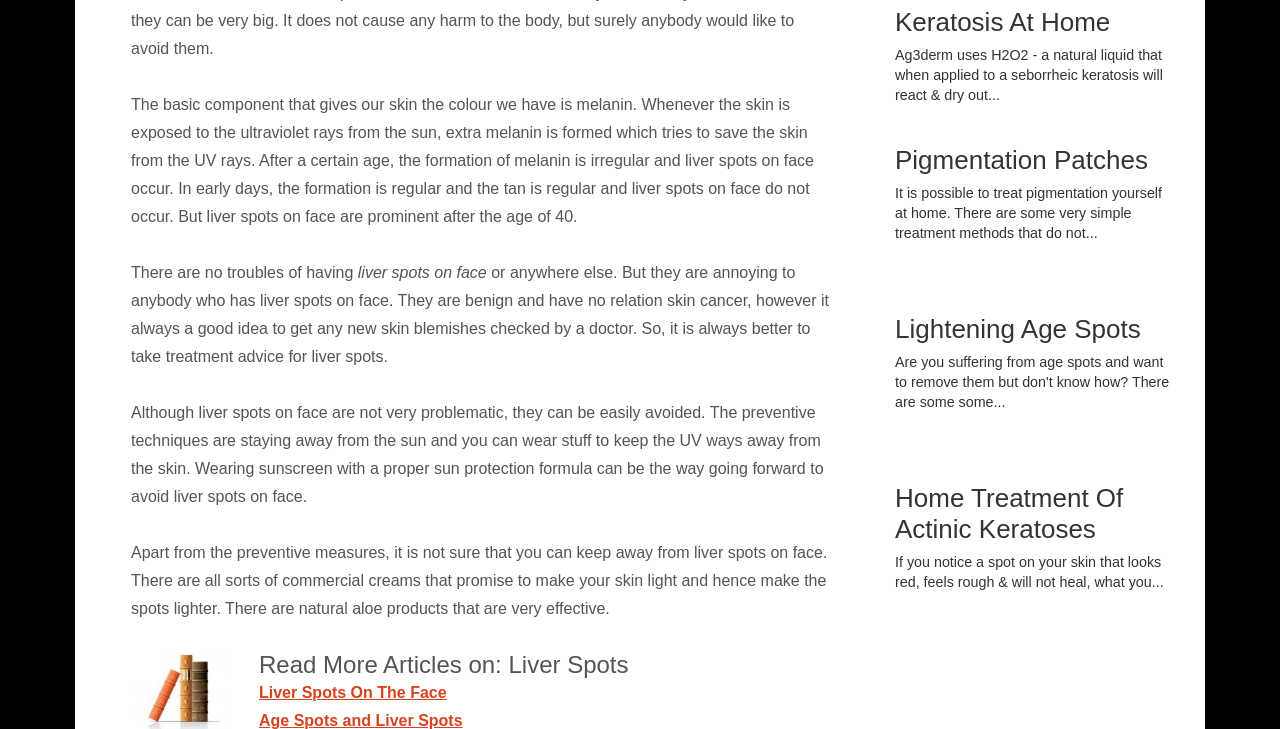Determine the bounding box coordinates for the UI element with the following description: "Pigmentation Patches". The coordinates should be four float numbers between 0 and 1, represented as [left, top, right, bottom].

[0.699, 0.199, 0.897, 0.24]